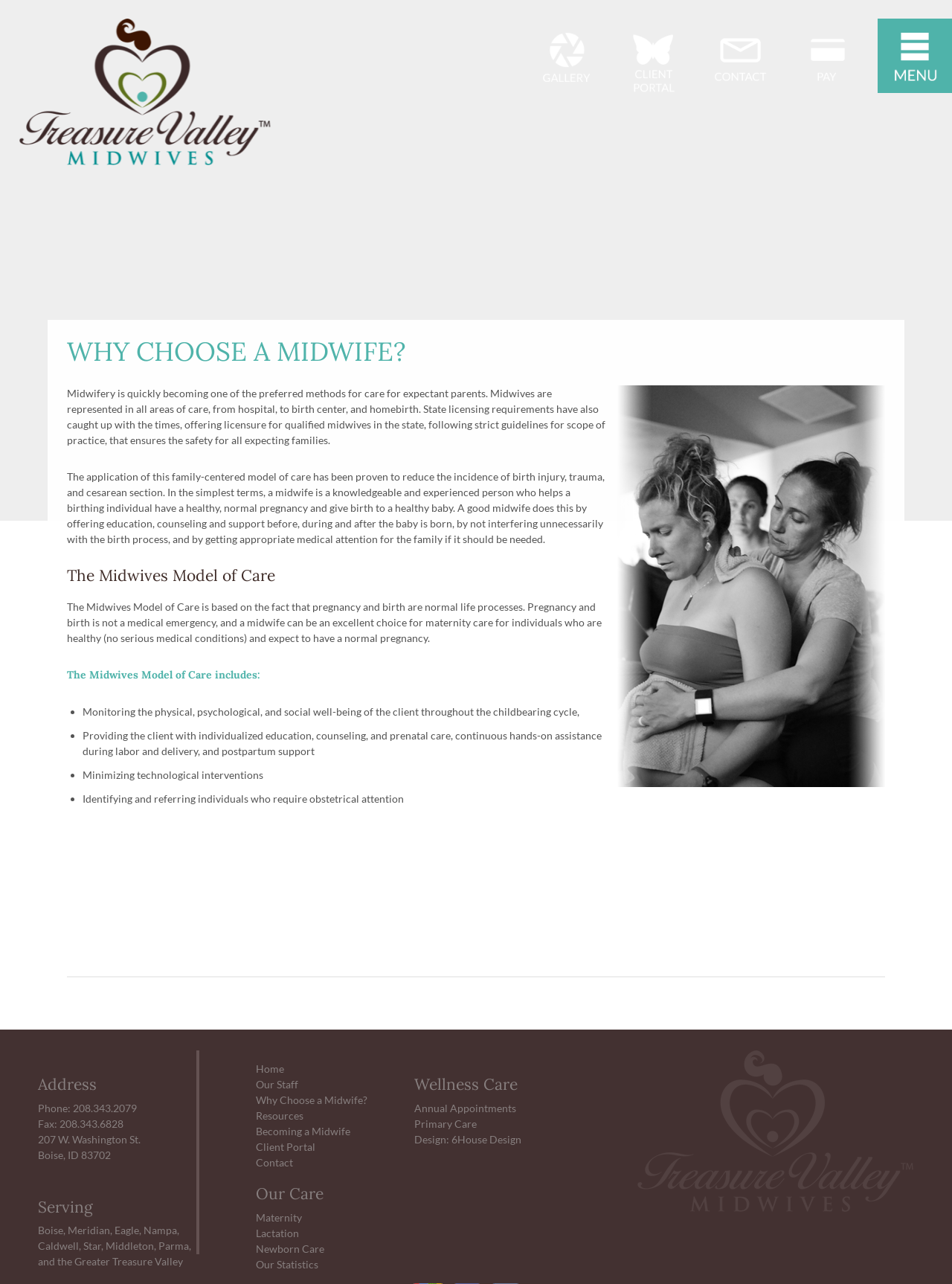Identify the bounding box coordinates of the clickable region necessary to fulfill the following instruction: "Read about the Midwives Model of Care". The bounding box coordinates should be four float numbers between 0 and 1, i.e., [left, top, right, bottom].

[0.07, 0.442, 0.93, 0.454]